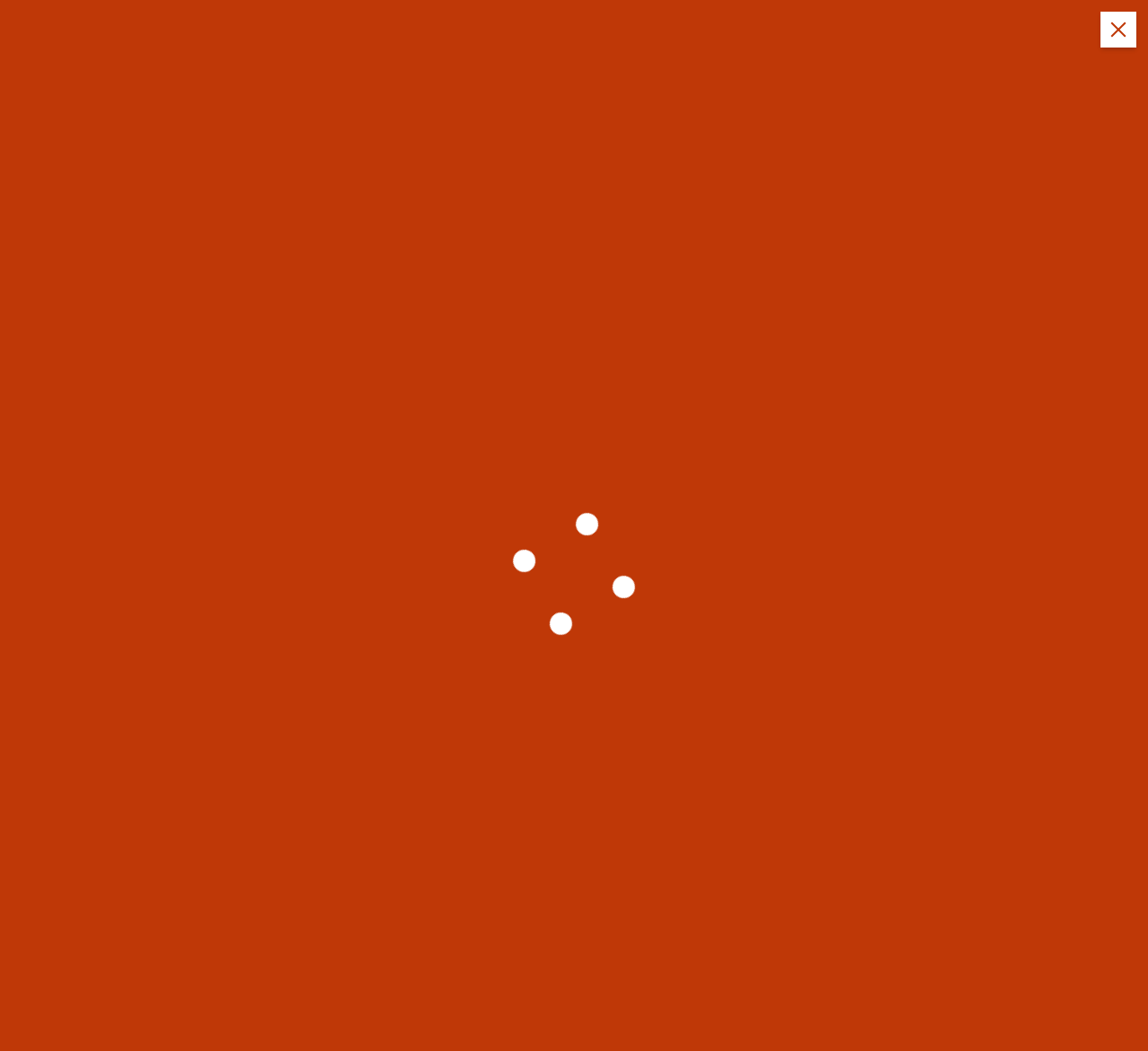Specify the bounding box coordinates of the region I need to click to perform the following instruction: "Click the 'Atulya Hindustan' link". The coordinates must be four float numbers in the range of 0 to 1, i.e., [left, top, right, bottom].

[0.012, 0.085, 0.153, 0.137]